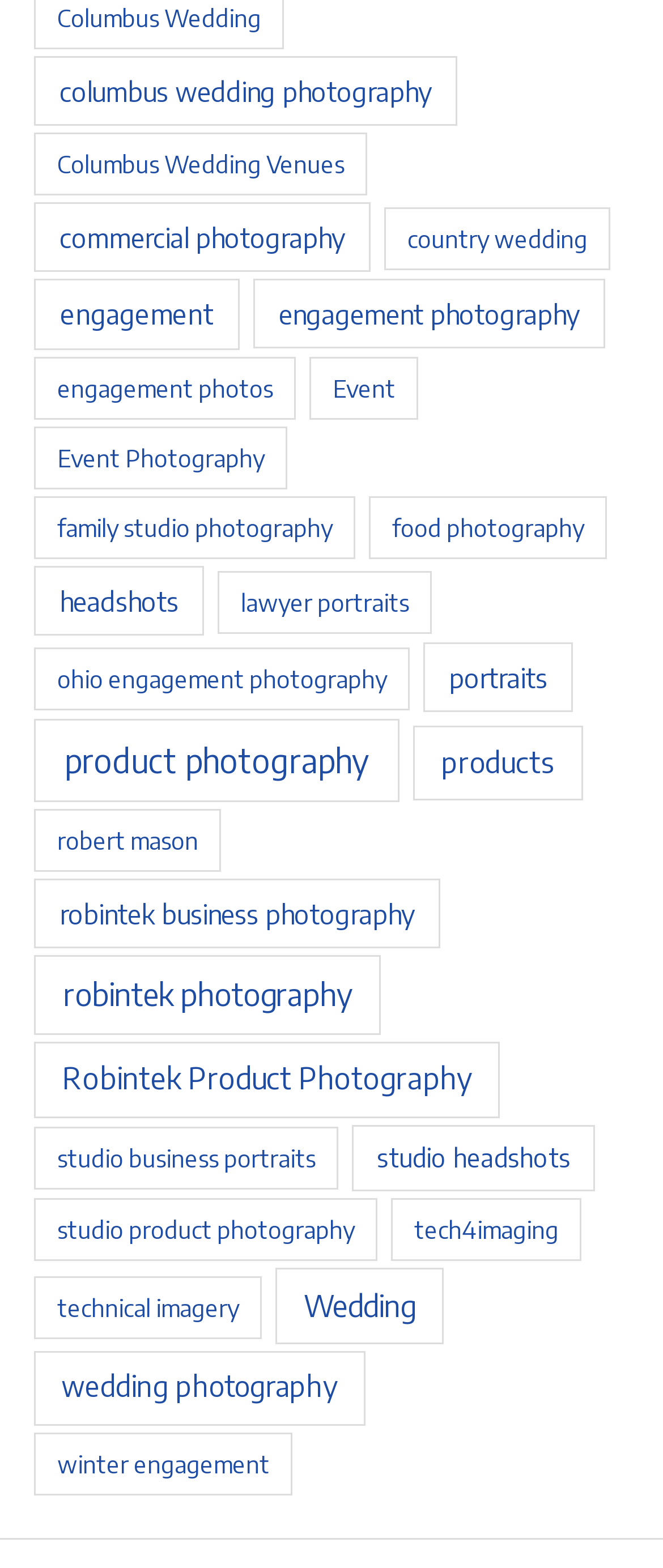Provide a brief response to the question below using a single word or phrase: 
What is the name of the photographer or studio?

Robintek